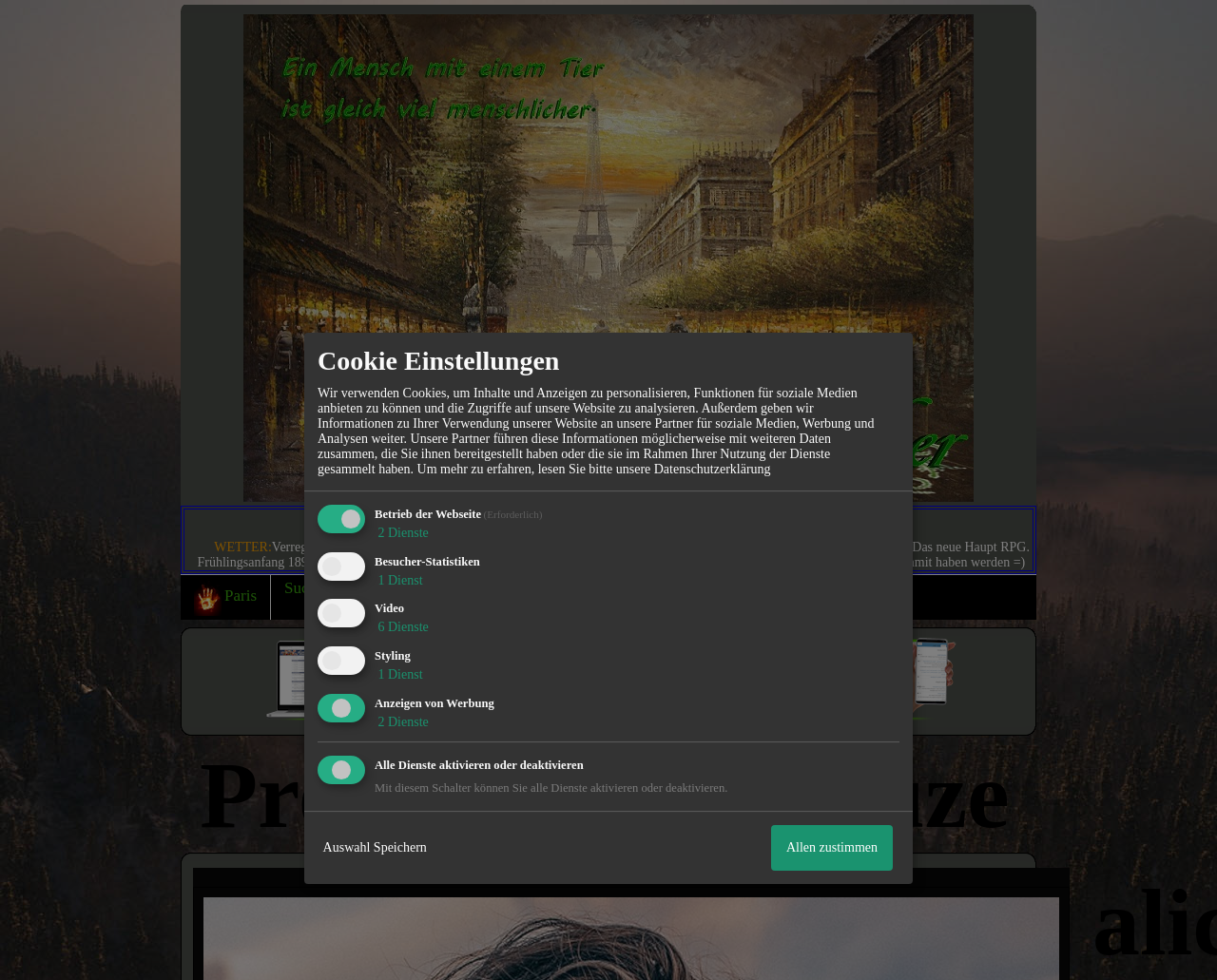Locate the bounding box coordinates of the element that needs to be clicked to carry out the instruction: "Learn about '6 Tips For Buying Jewelry'". The coordinates should be given as four float numbers ranging from 0 to 1, i.e., [left, top, right, bottom].

None